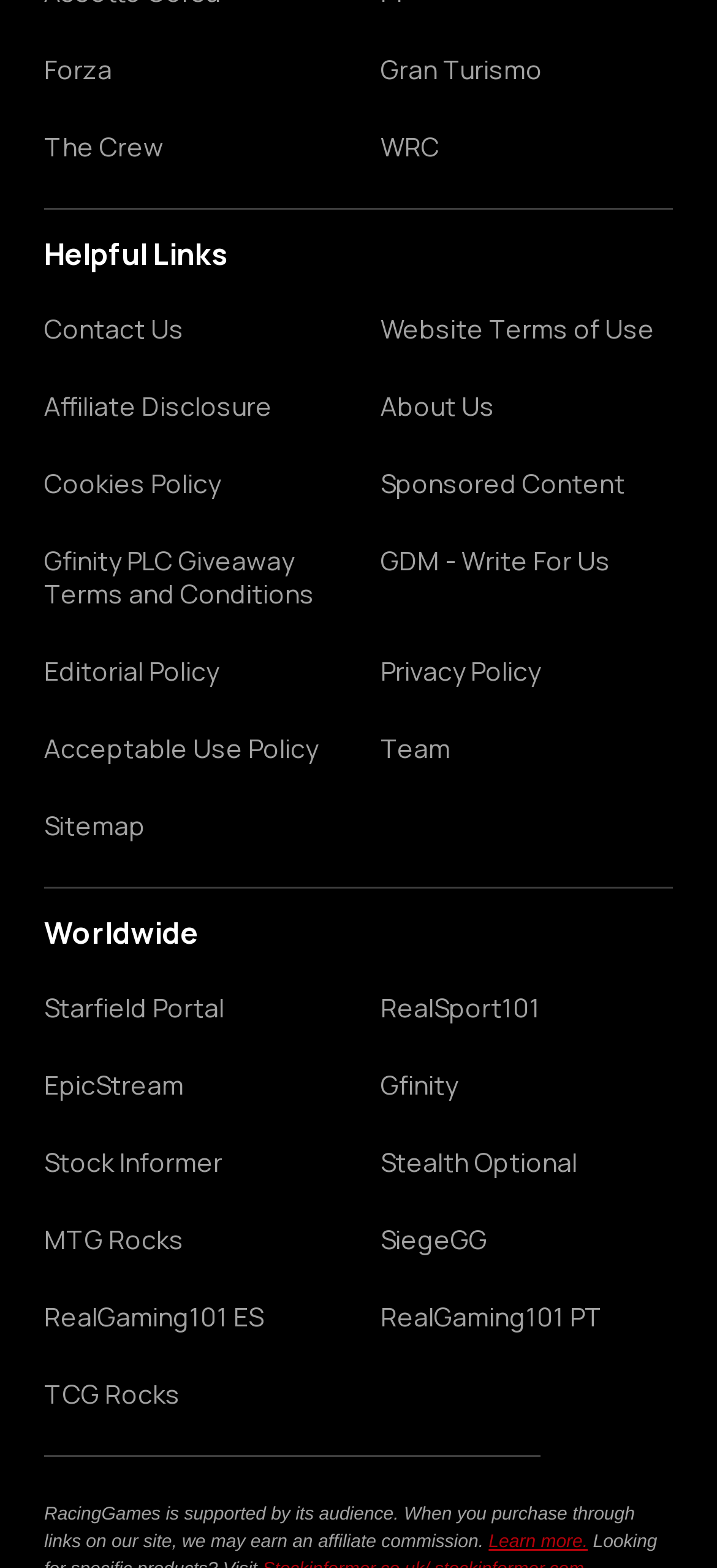What type of games are mentioned?
Answer the question in a detailed and comprehensive manner.

Based on the links provided, such as 'Forza', 'Gran Turismo', 'The Crew', and 'WRC', it can be inferred that the website is related to racing games.